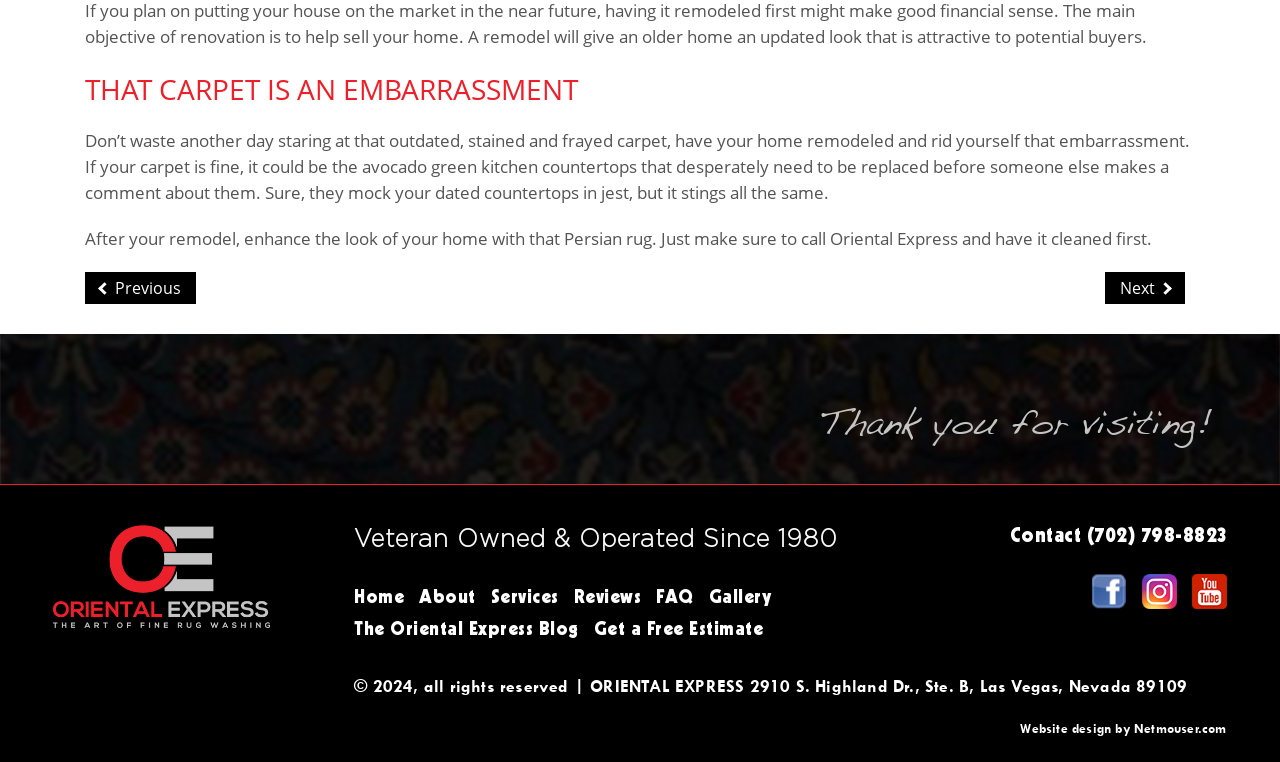Bounding box coordinates are given in the format (top-left x, top-left y, bottom-right x, bottom-right y). All values should be floating point numbers between 0 and 1. Provide the bounding box coordinate for the UI element described as: Contact (702) 798-8823

[0.781, 0.691, 0.958, 0.718]